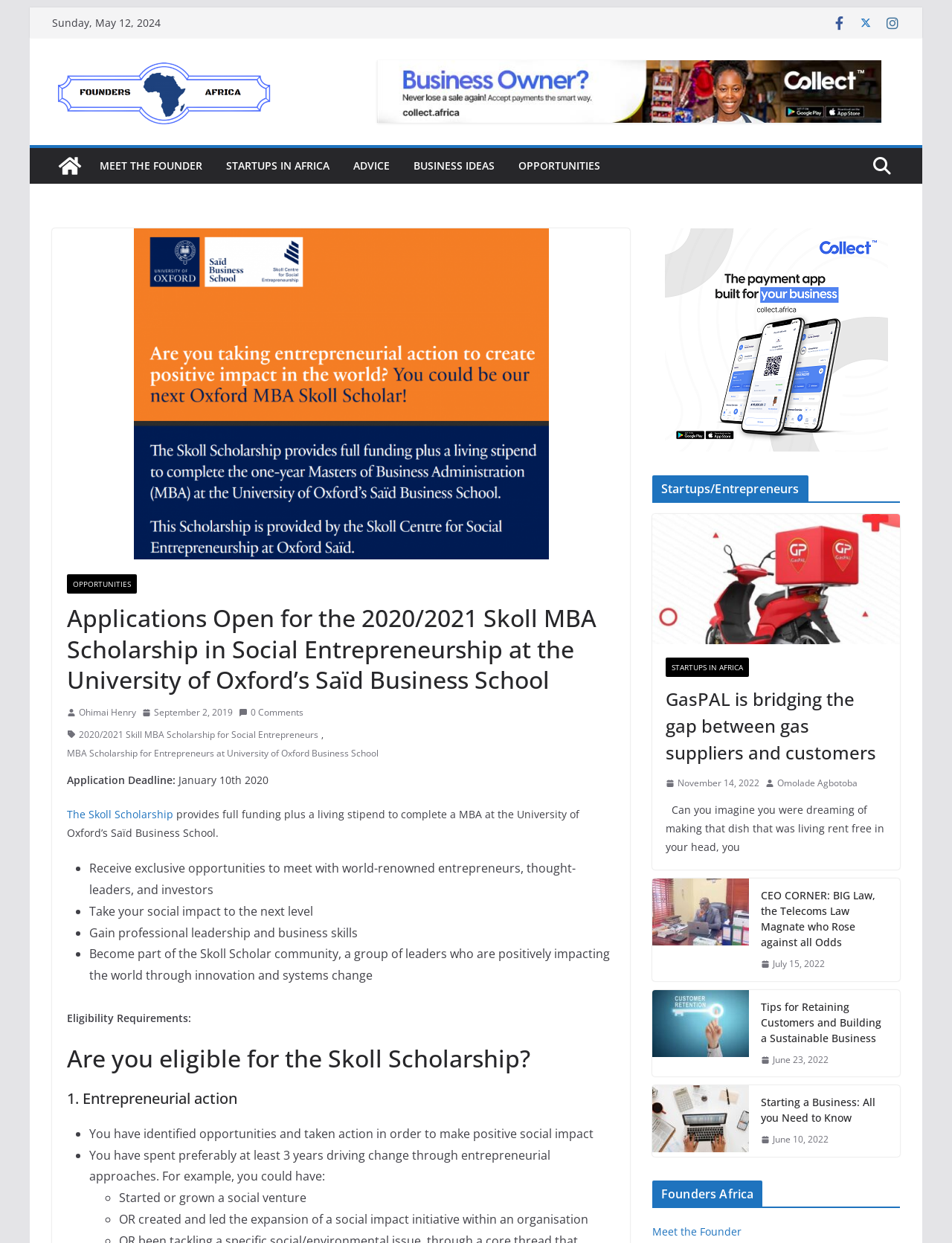Specify the bounding box coordinates of the area that needs to be clicked to achieve the following instruction: "Open the search".

None